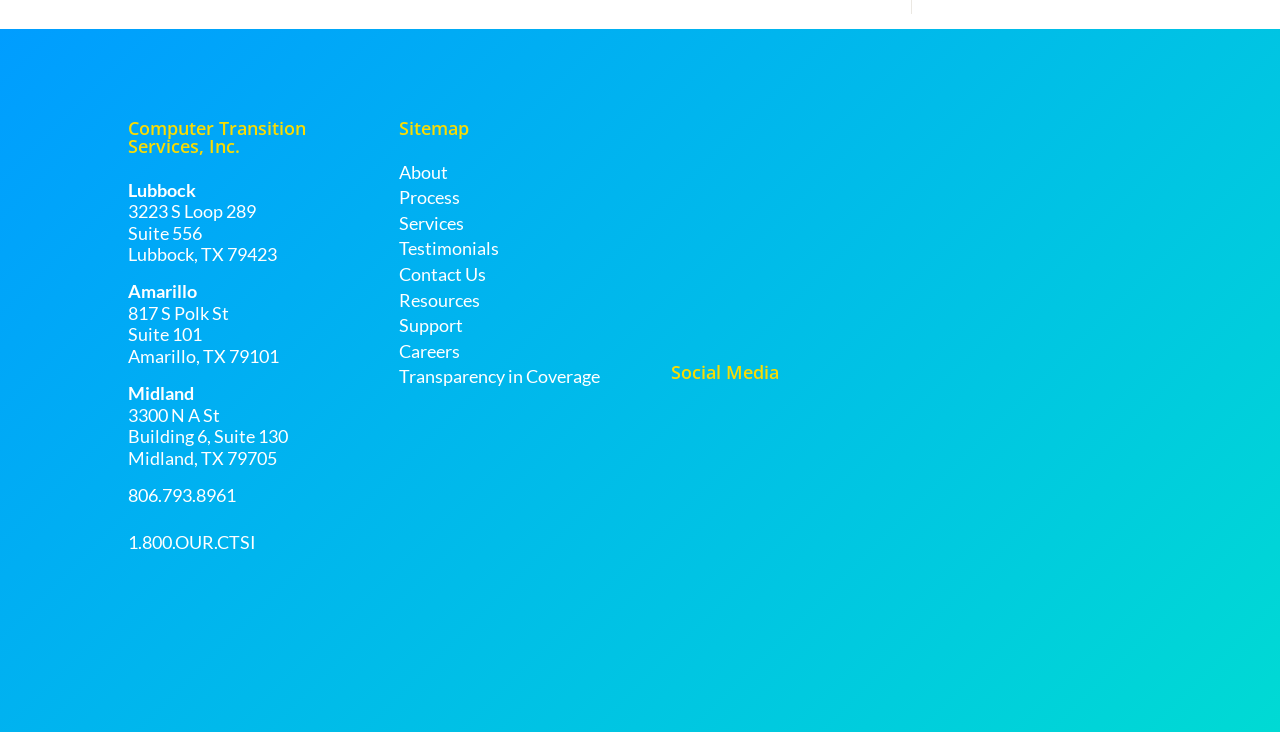Please identify the coordinates of the bounding box for the clickable region that will accomplish this instruction: "Learn about the company".

[0.312, 0.221, 0.476, 0.25]